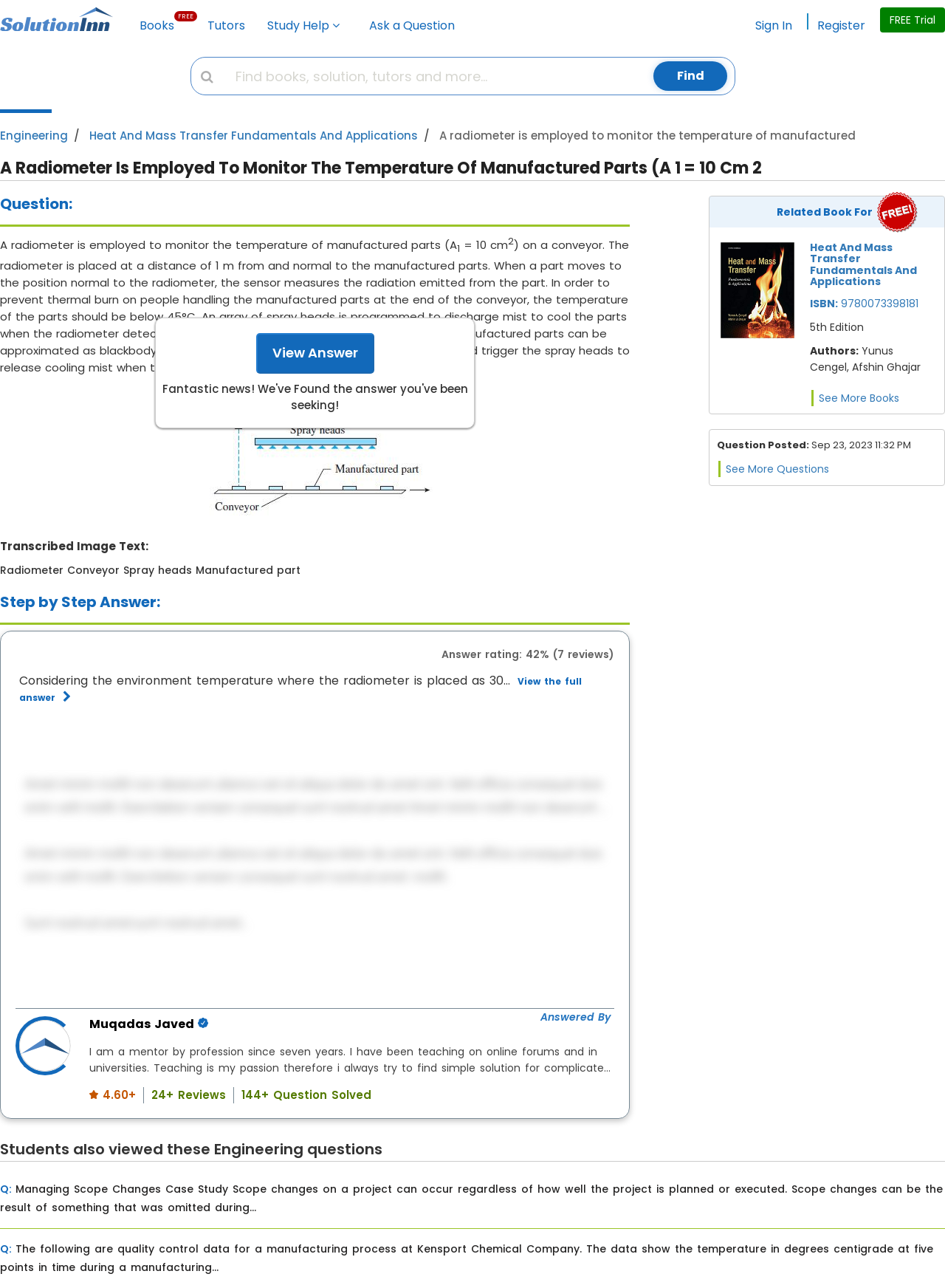What is the temperature that should trigger the spray heads to release cooling mist?
Ensure your answer is thorough and detailed.

According to the problem statement, the temperature of the manufactured parts should be below 45°C to prevent thermal burn on people handling the parts. Therefore, when the radiometer detects a temperature of 45°C or higher on a part, the spray heads should be triggered to release cooling mist.